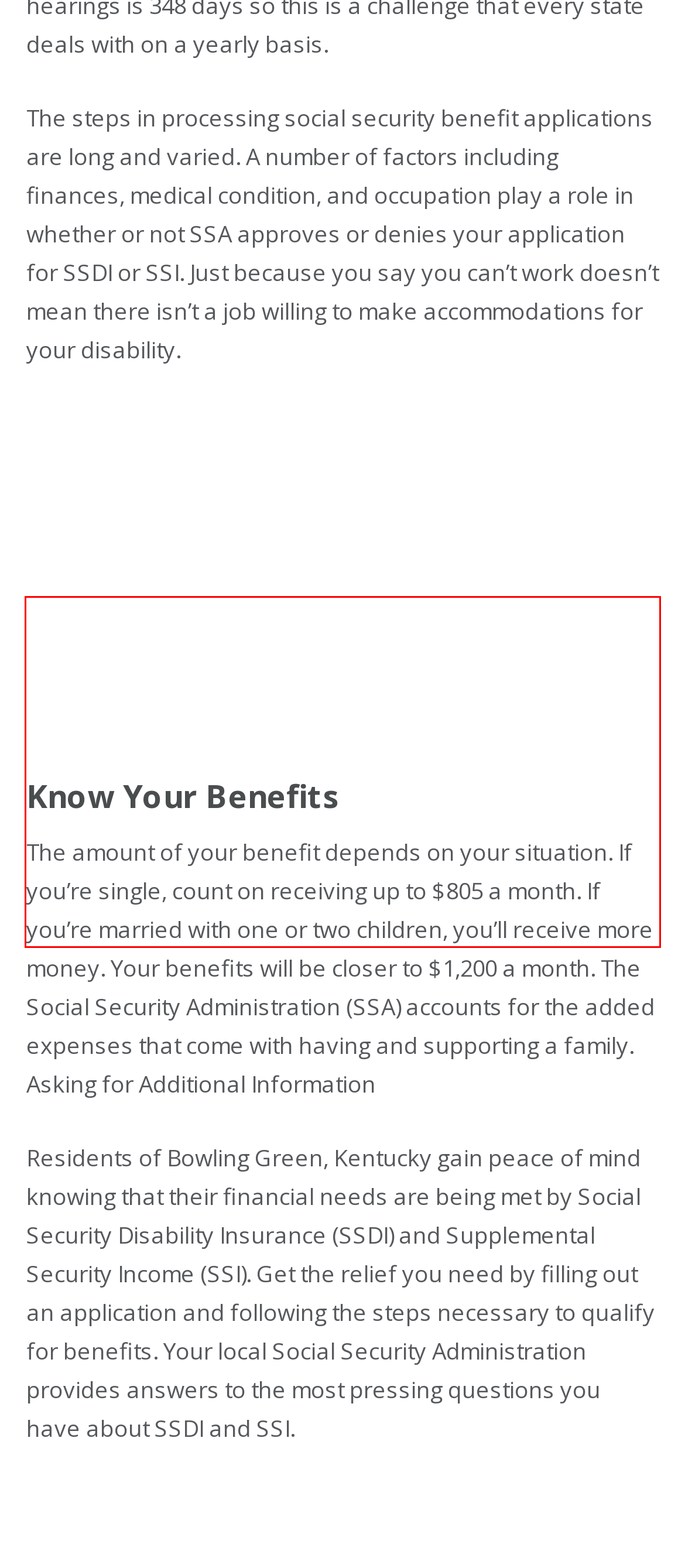Please perform OCR on the text within the red rectangle in the webpage screenshot and return the text content.

Disclaimer: Communications between you and RepresentMyself are protected by our Privacy Policy but not by the attorney-client privilege or as work product. RepresentMyself provides access to self-help resources at your own risk and discretion. We are not a law firm or a substitute for an attorney or law firm. We cannot provide any kind of advice, explanation, opinion, or recommendation about possible legal rights, remedies, defenses, options, selection of forms or strategies. Your access to the website is subject to our Terms of Use